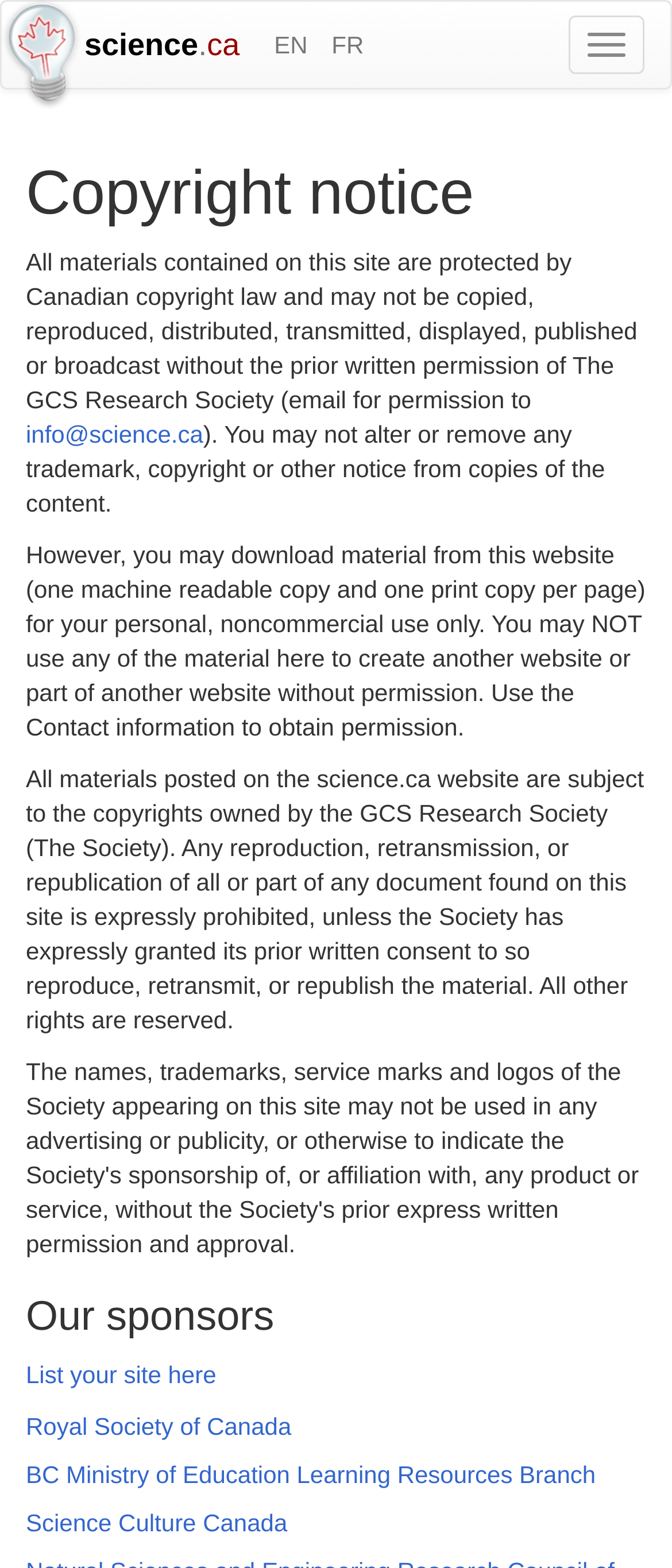What is the condition for reproducing materials from this website?
Using the details from the image, give an elaborate explanation to answer the question.

The website requires that users obtain prior written consent from the GCS Research Society before reproducing, retransmitting, or republishing any materials from the website.